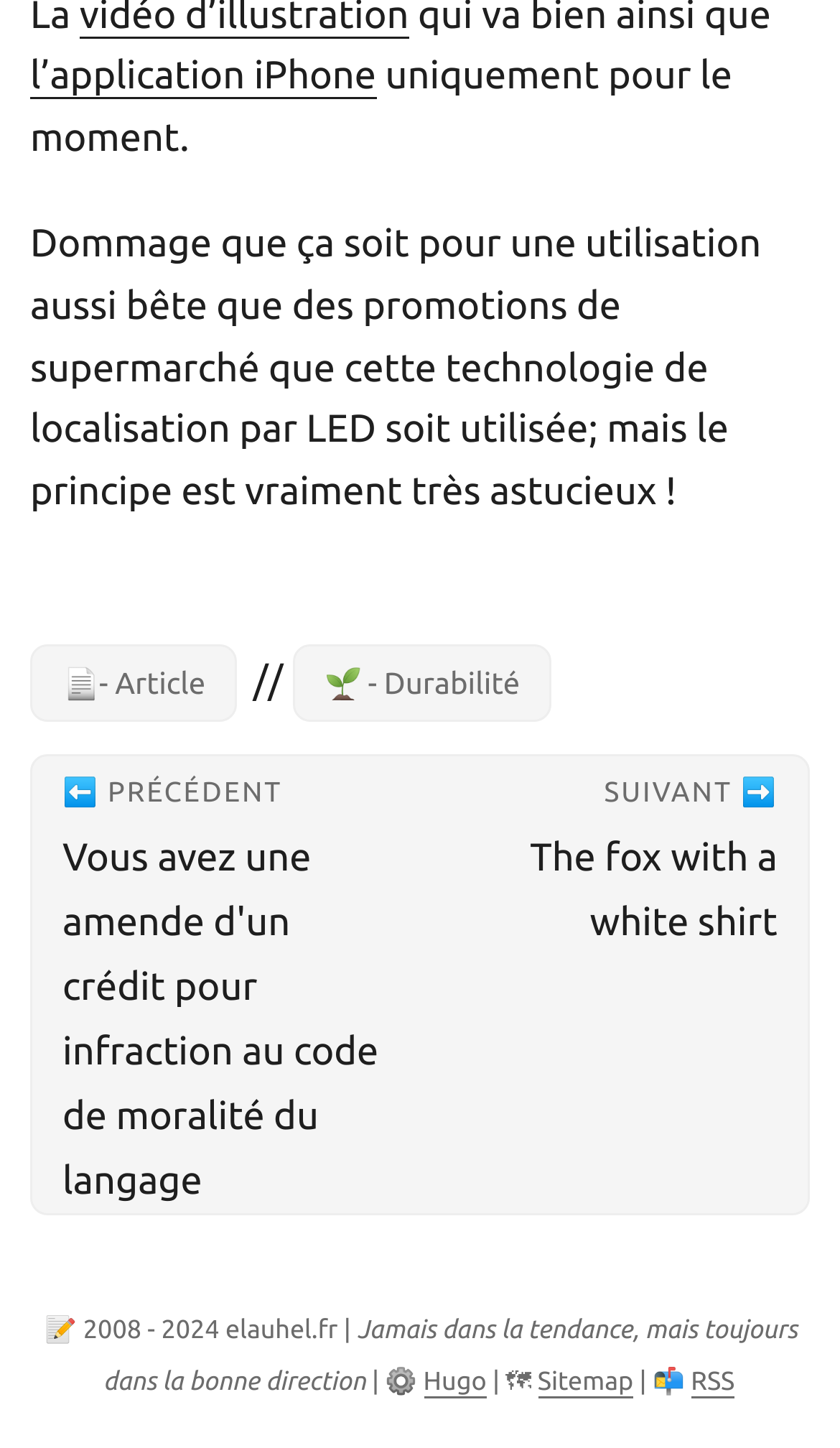Please provide a detailed answer to the question below based on the screenshot: 
What is the topic of the text above the footer section?

The text above the footer section discusses the use of LED technology for localization, specifically in the context of supermarket promotions, and the author's opinion on the cleverness of this technology.